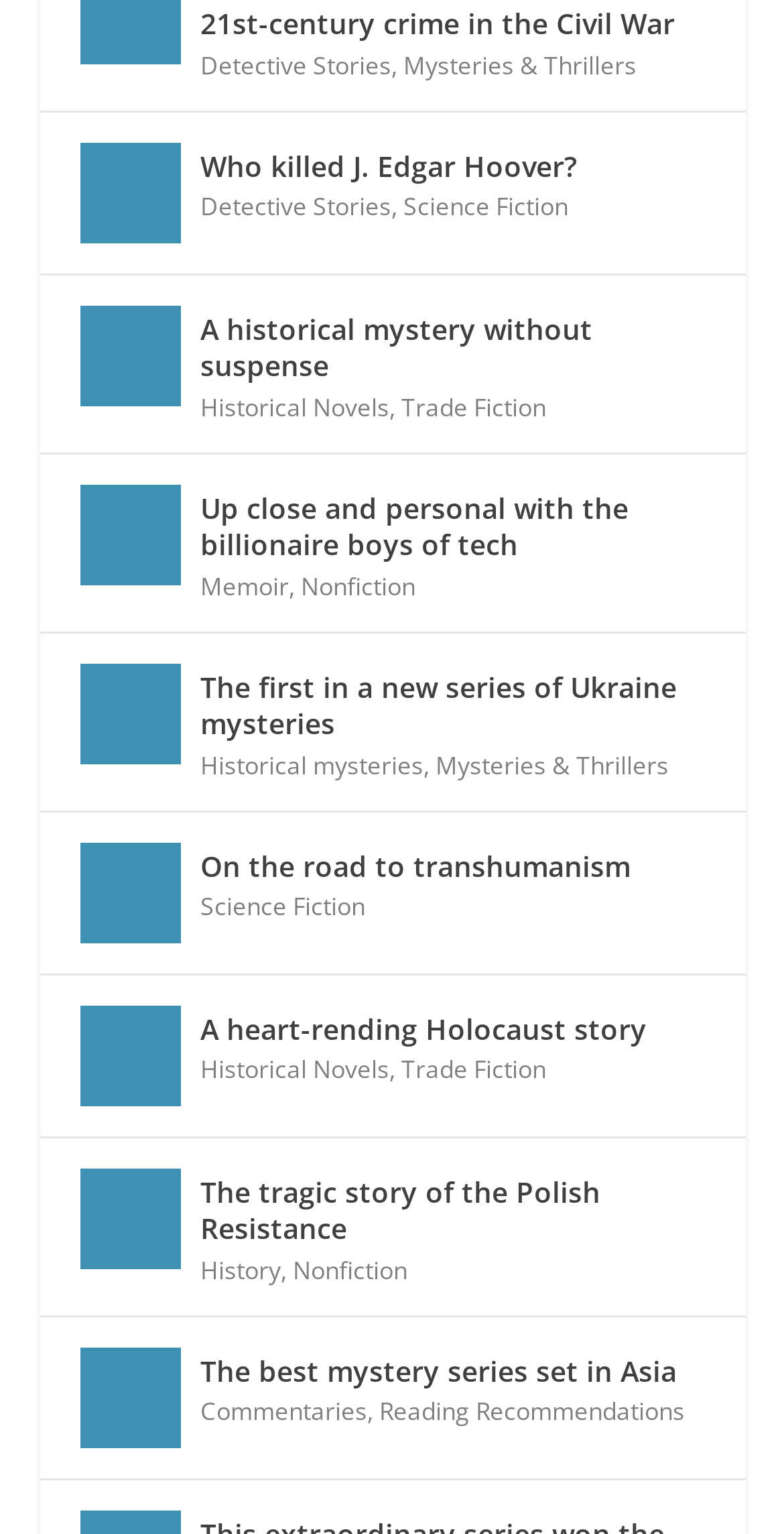Return the bounding box coordinates of the UI element that corresponds to this description: "A historical mystery without suspense". The coordinates must be given as four float numbers in the range of 0 and 1, [left, top, right, bottom].

[0.255, 0.2, 0.899, 0.255]